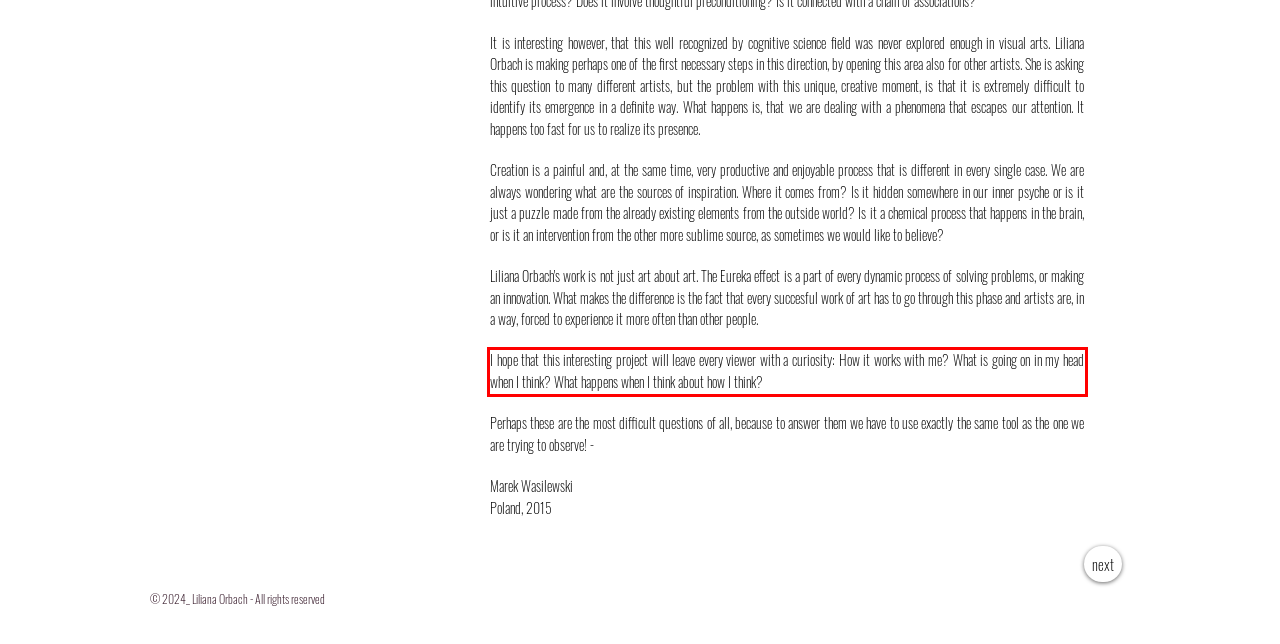Please look at the webpage screenshot and extract the text enclosed by the red bounding box.

I hope that this interesting project will leave every viewer with a curiosity: How it works with me? What is going on in my head when I think? What happens when I think about how I think?